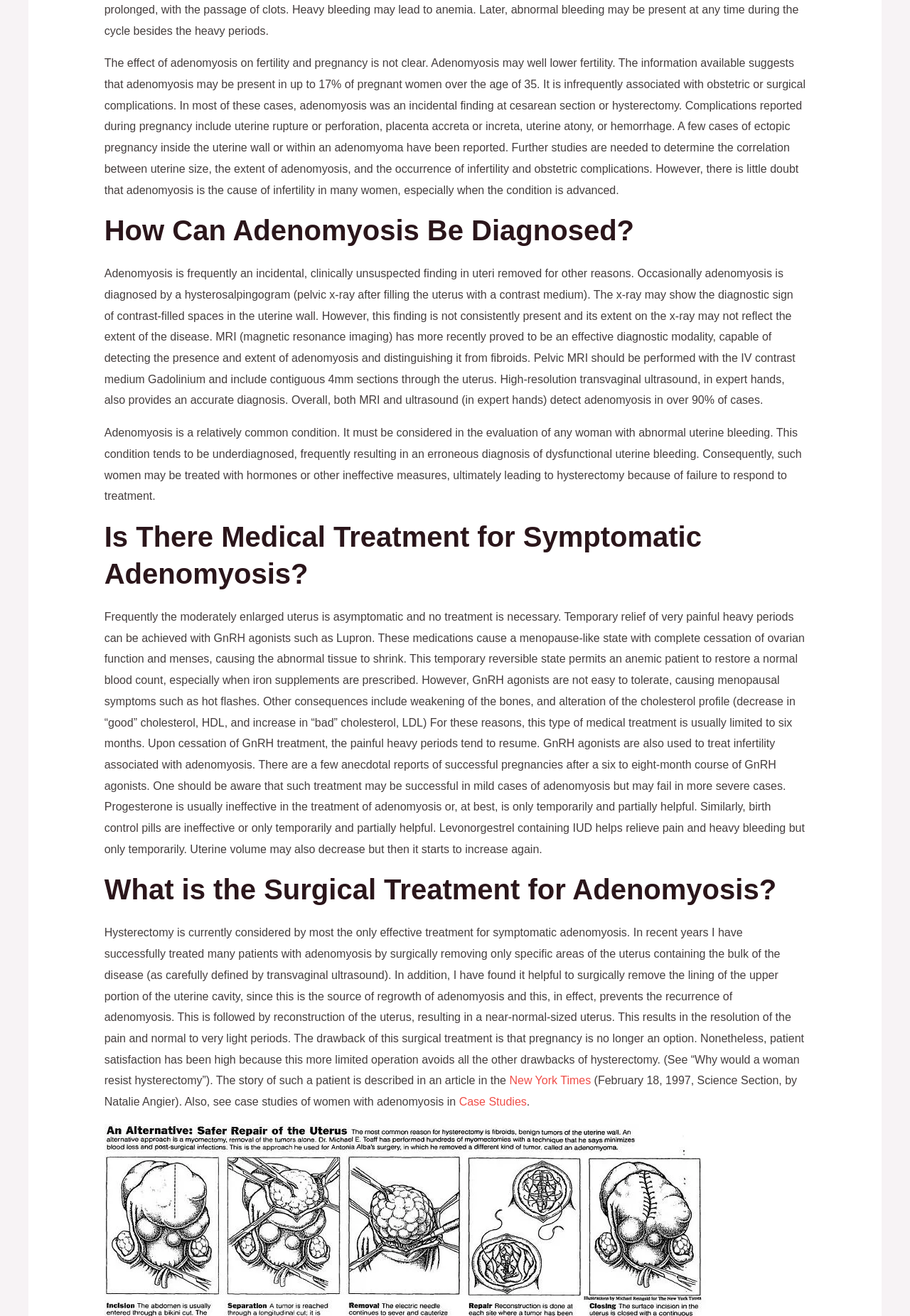Please use the details from the image to answer the following question comprehensively:
What is the significance of uterine size in adenomyosis?

The webpage mentions that further studies are needed to determine the correlation between uterine size, the extent of adenomyosis, and the occurrence of infertility and obstetric complications. This suggests that uterine size may be an important factor in understanding the impact of adenomyosis on fertility and pregnancy.